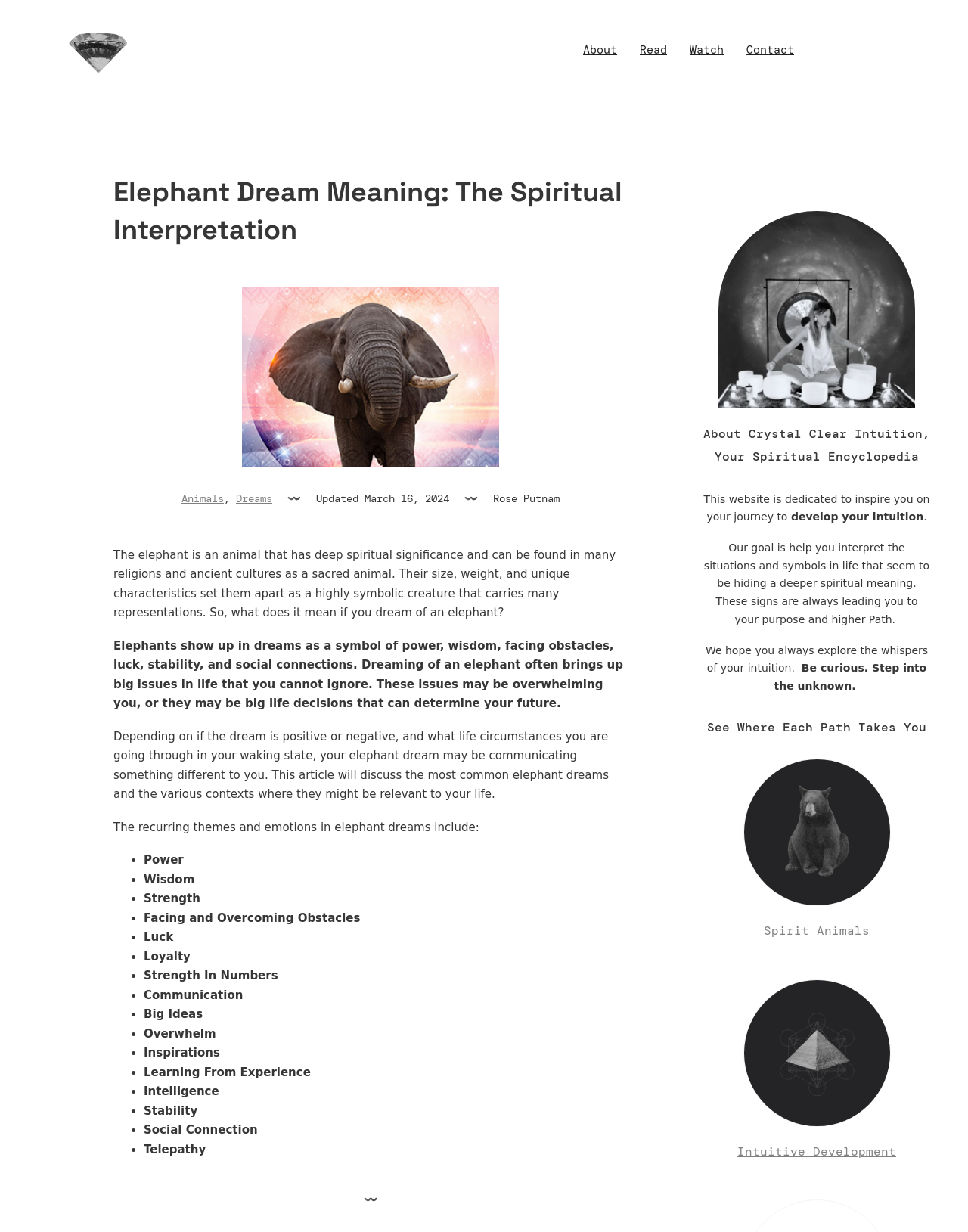What is the purpose of the website?
Relying on the image, give a concise answer in one word or a brief phrase.

To inspire intuition development